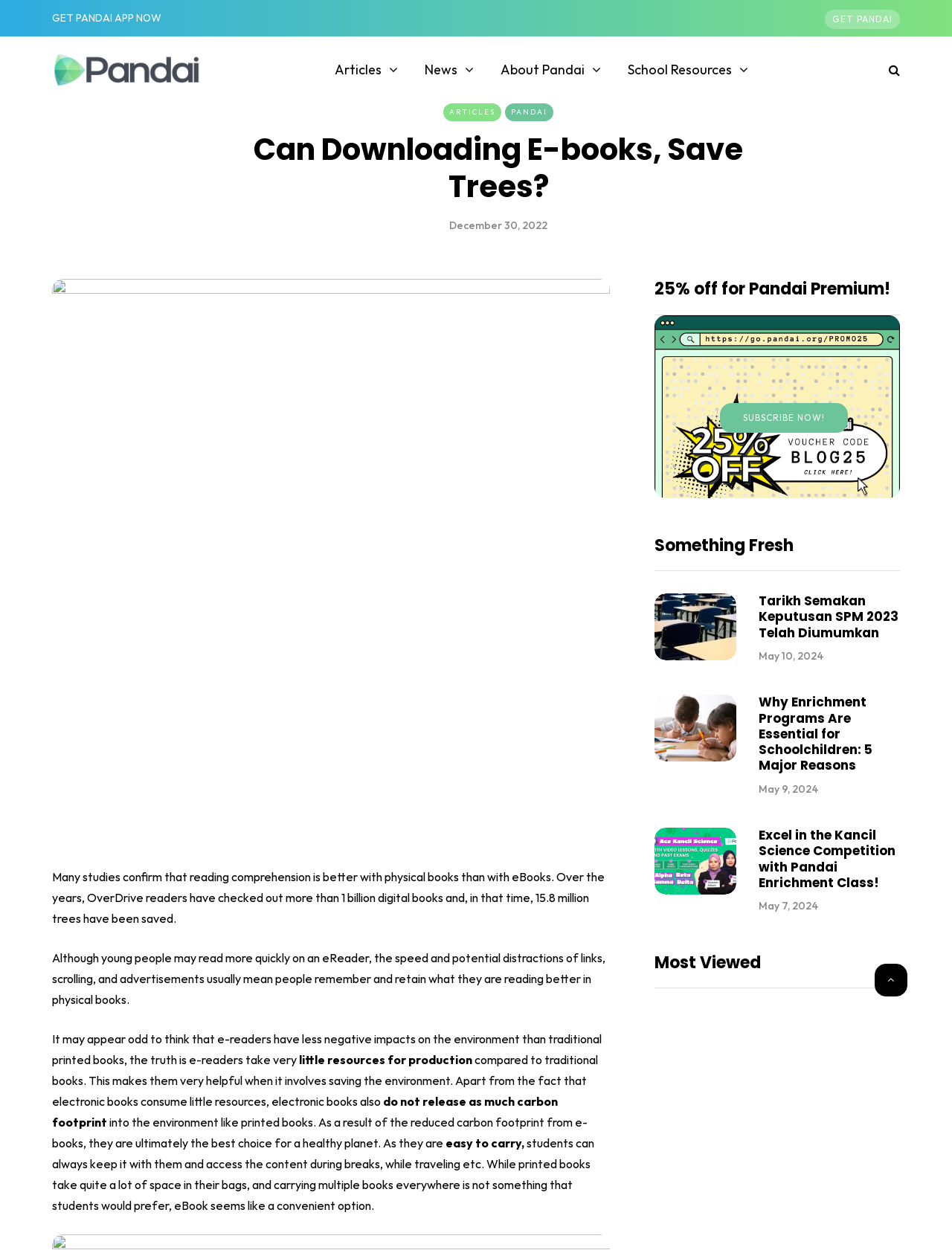How many digital books have been checked out by OverDrive readers?
Look at the image and construct a detailed response to the question.

According to the blog post, OverDrive readers have checked out more than 1 billion digital books, which has resulted in the saving of 15.8 million trees.